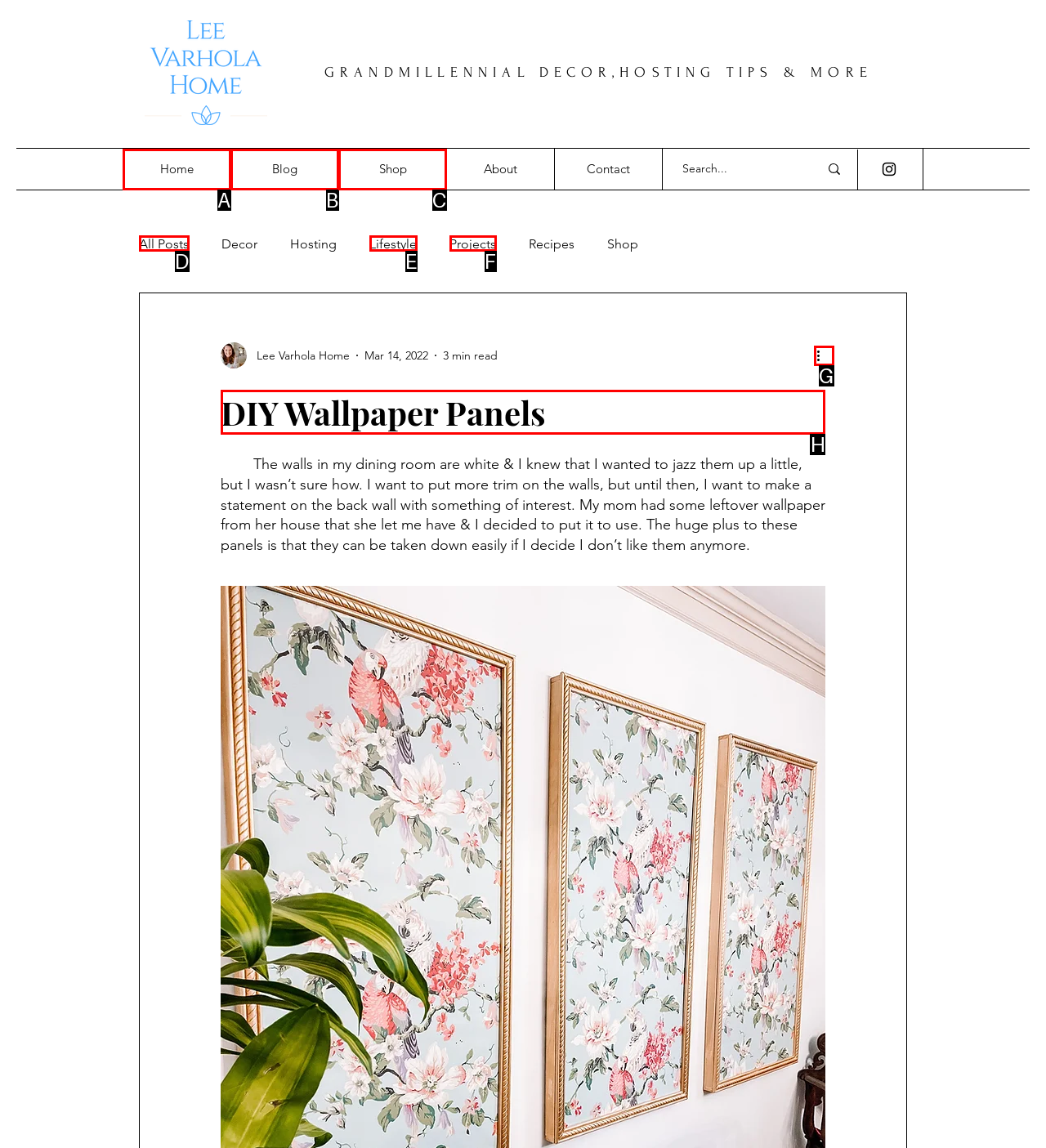Select the proper HTML element to perform the given task: Read more about DIY Wallpaper Panels Answer with the corresponding letter from the provided choices.

H